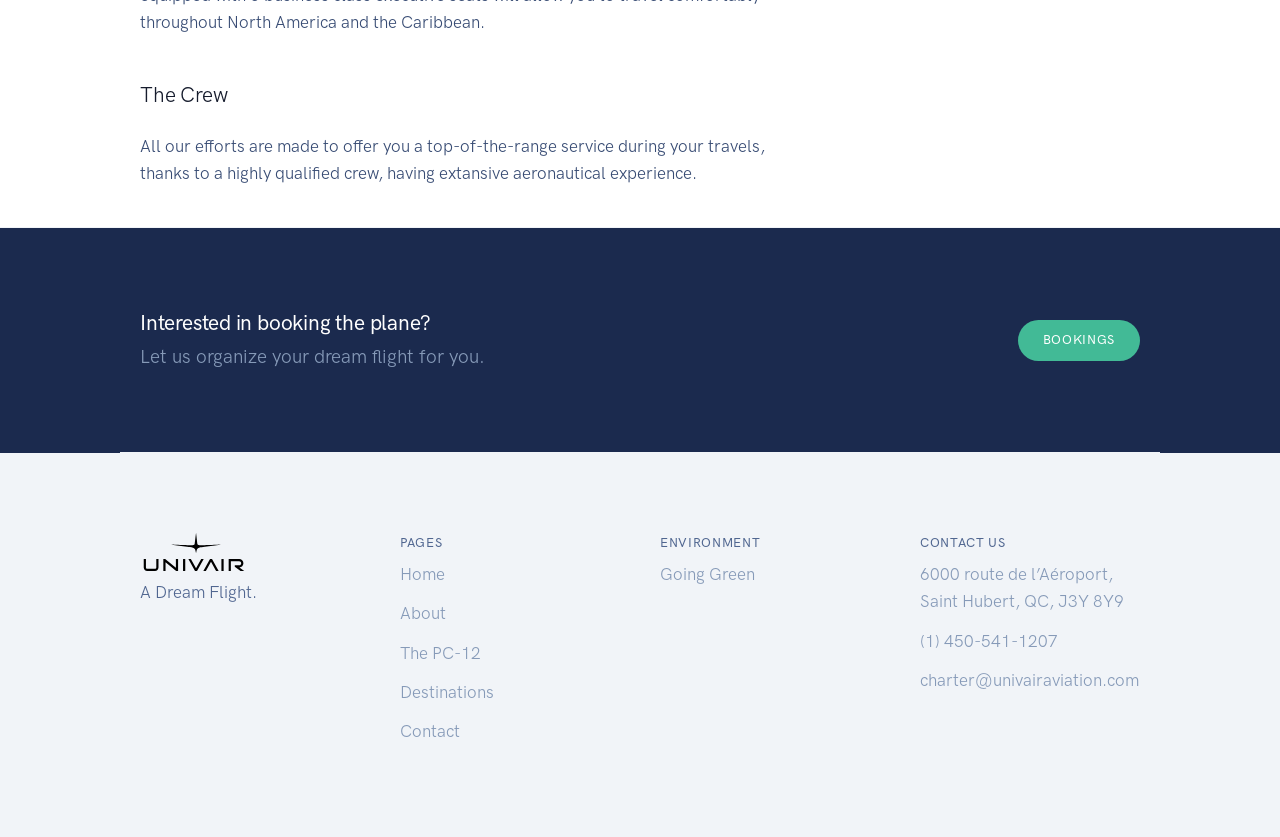Find the bounding box coordinates of the clickable area required to complete the following action: "Contact us via email".

[0.719, 0.8, 0.89, 0.824]